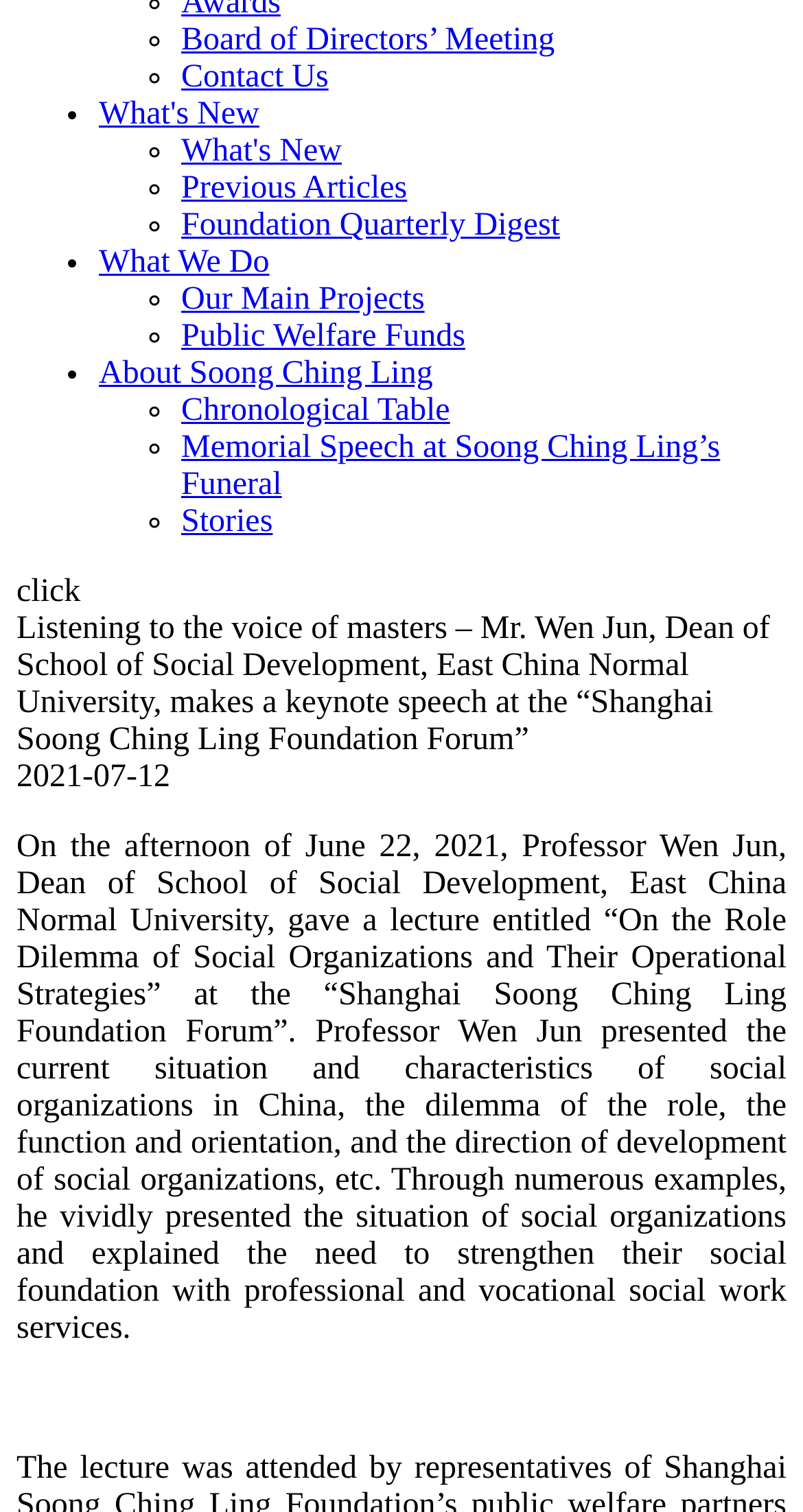From the element description: "Previous Articles", extract the bounding box coordinates of the UI element. The coordinates should be expressed as four float numbers between 0 and 1, in the order [left, top, right, bottom].

[0.226, 0.113, 0.507, 0.136]